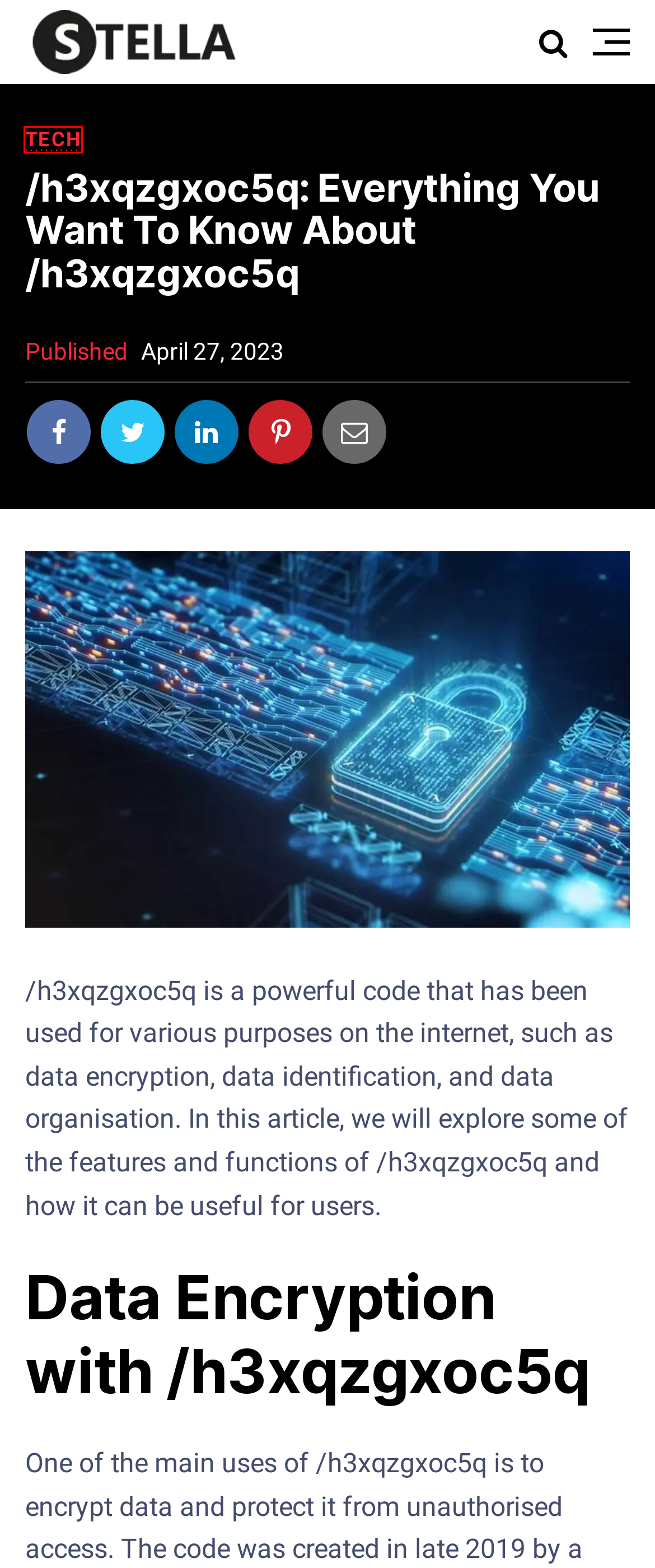You are presented with a screenshot of a webpage containing a red bounding box around an element. Determine which webpage description best describes the new webpage after clicking on the highlighted element. Here are the candidates:
A. Who Are The Best Strikers FIFA 24 Right Now? - StellaNonna
B. A Practical Guide to Data for Business Leaders - StellaNonna
C. TECH - StellaNonna
D. SEO DIGITAL - StellaNonna
E. How AI Is Helping These Six Industries - StellaNonna
F. Home - StellaNonna
G. AUTO - StellaNonna
H. FASHION BEAUTY - StellaNonna

C